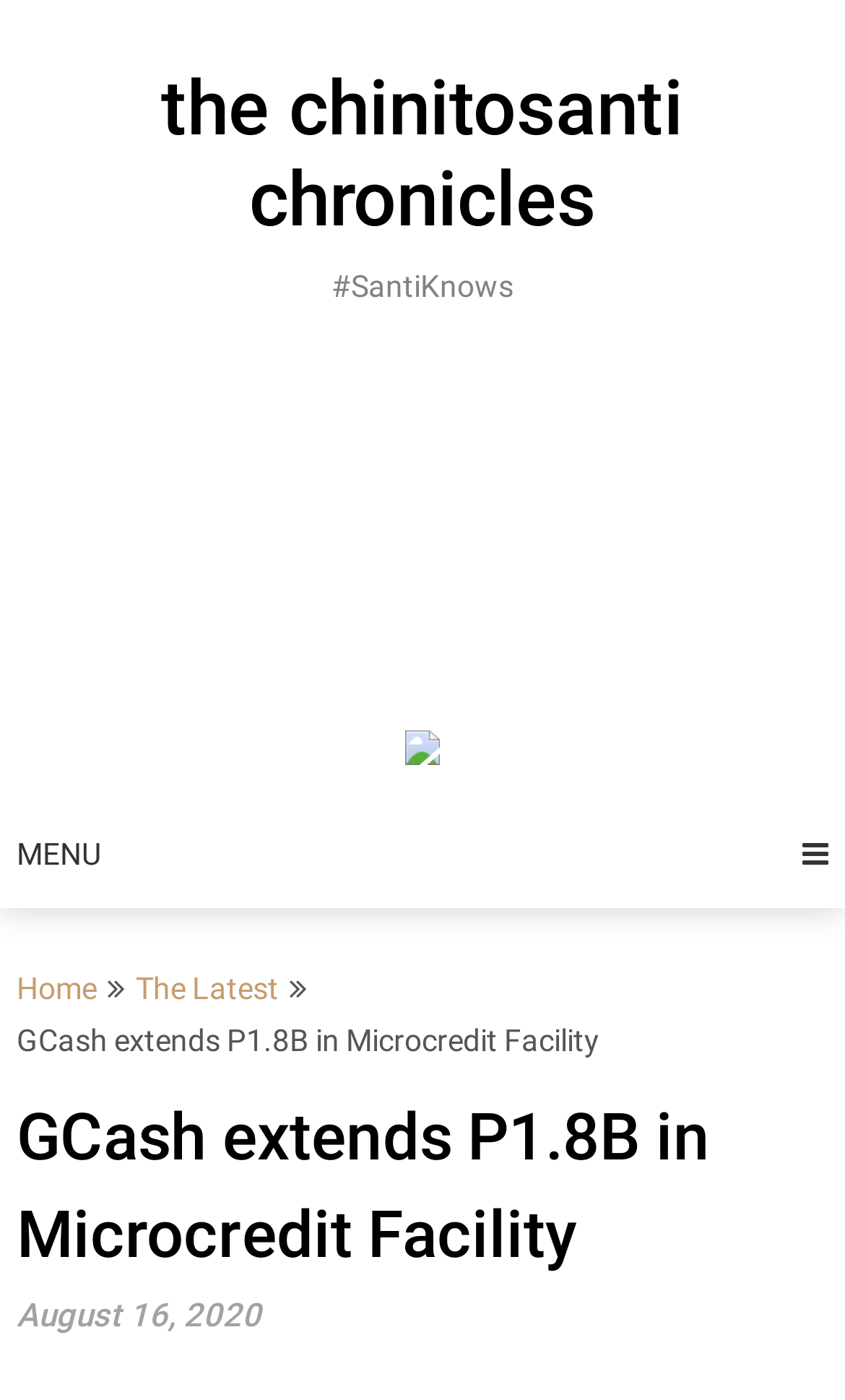What is the topic of the article?
Kindly offer a comprehensive and detailed response to the question.

The topic of the article can be inferred from the heading 'GCash extends P1.8B in Microcredit Facility' which is prominently displayed on the webpage.